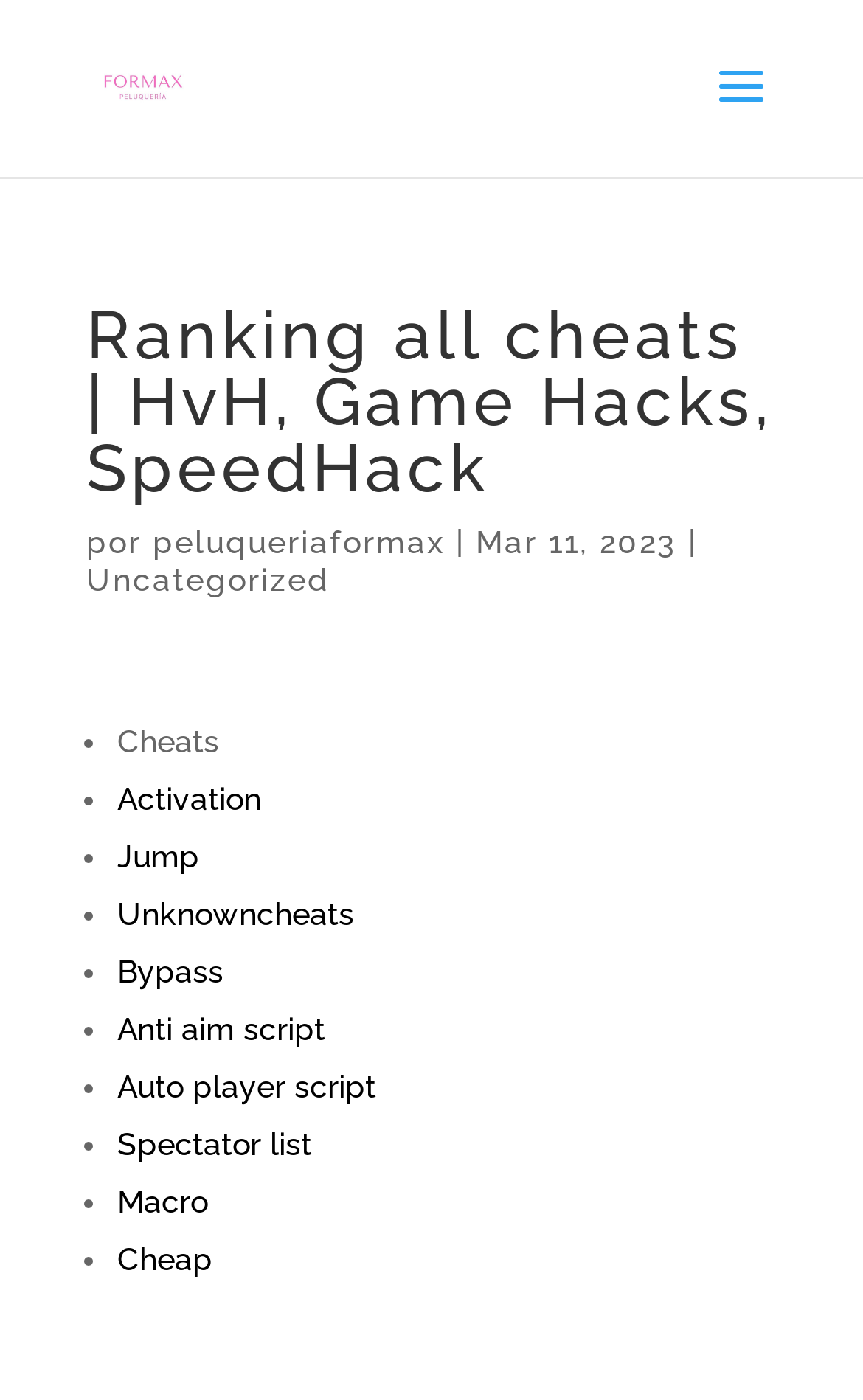What is the category of the post?
Based on the screenshot, respond with a single word or phrase.

Uncategorized